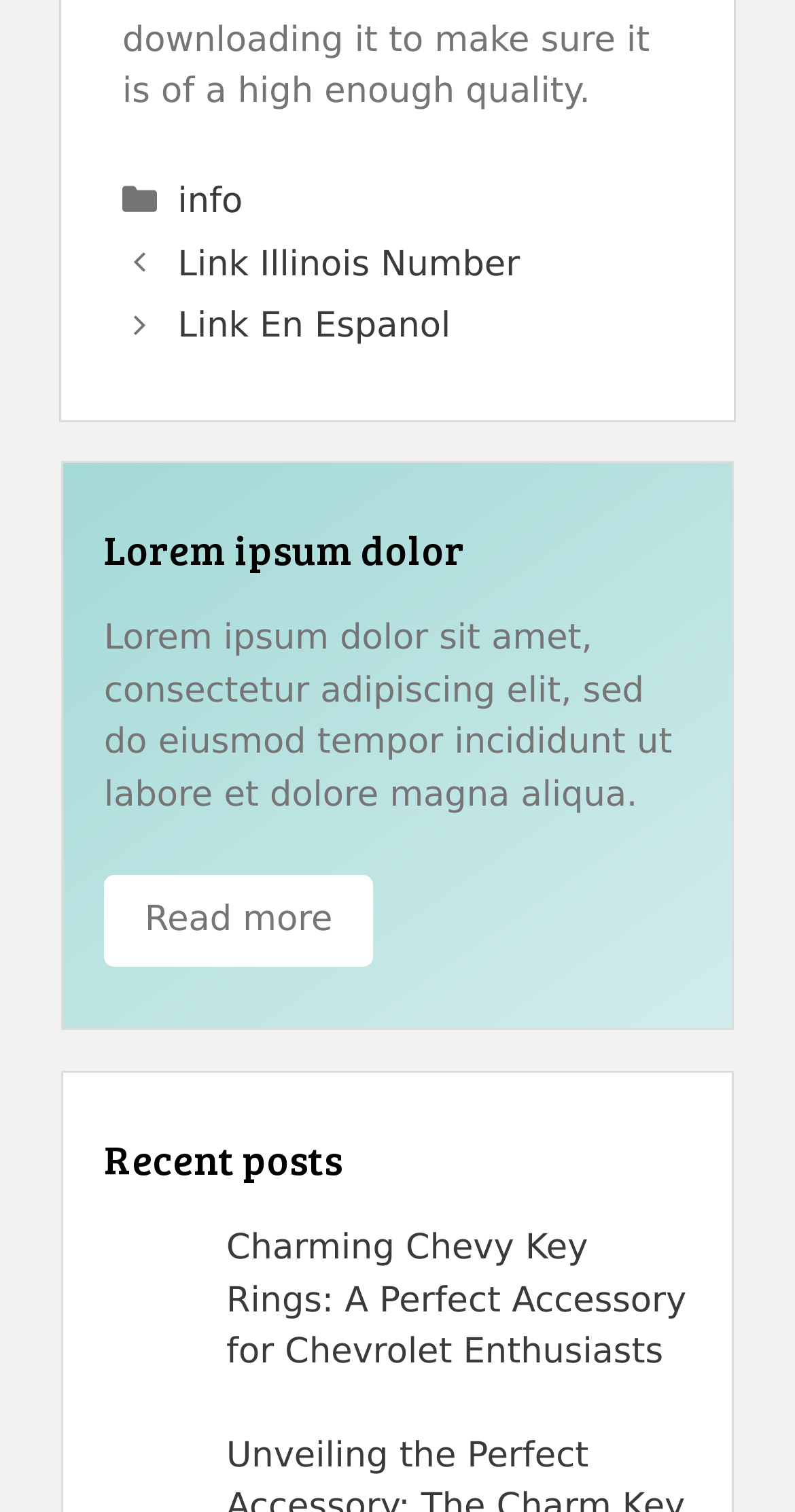Answer the question below in one word or phrase:
What is the purpose of the link 'info'?

To provide information